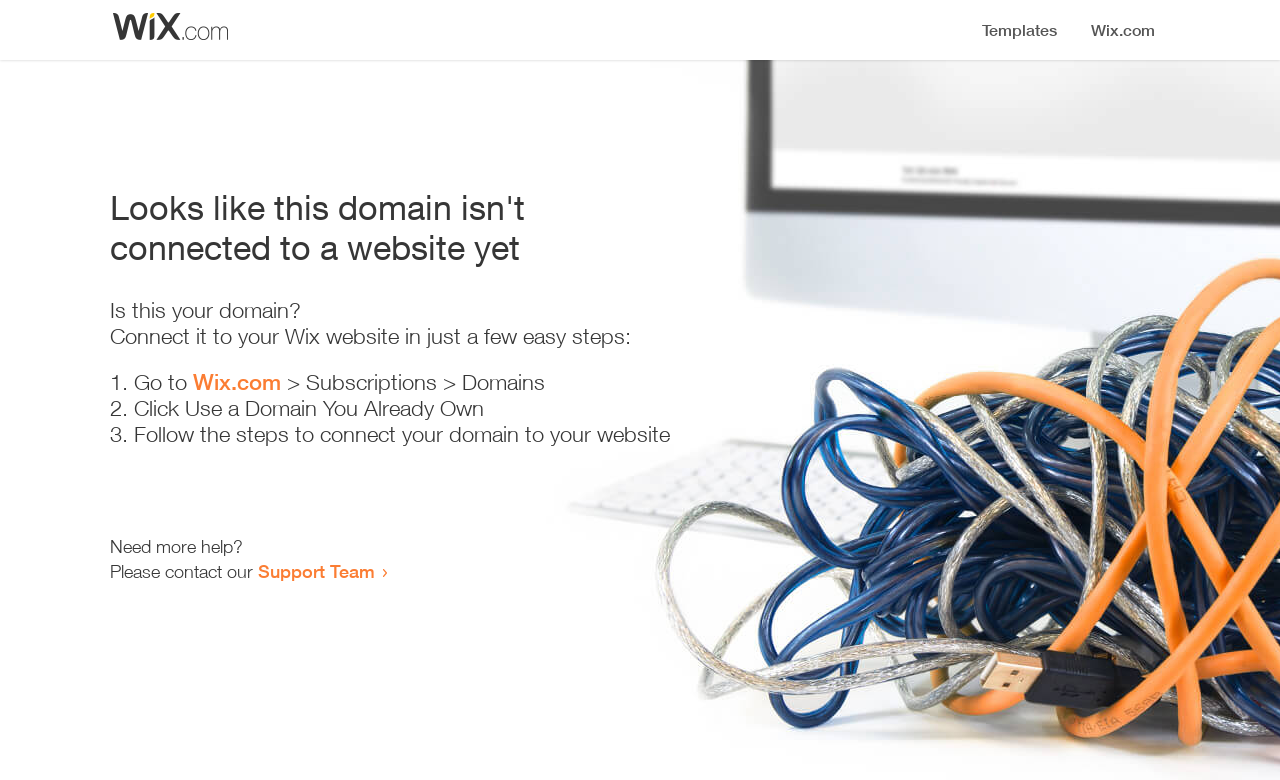Given the description "Wix.com", provide the bounding box coordinates of the corresponding UI element.

[0.151, 0.473, 0.22, 0.506]